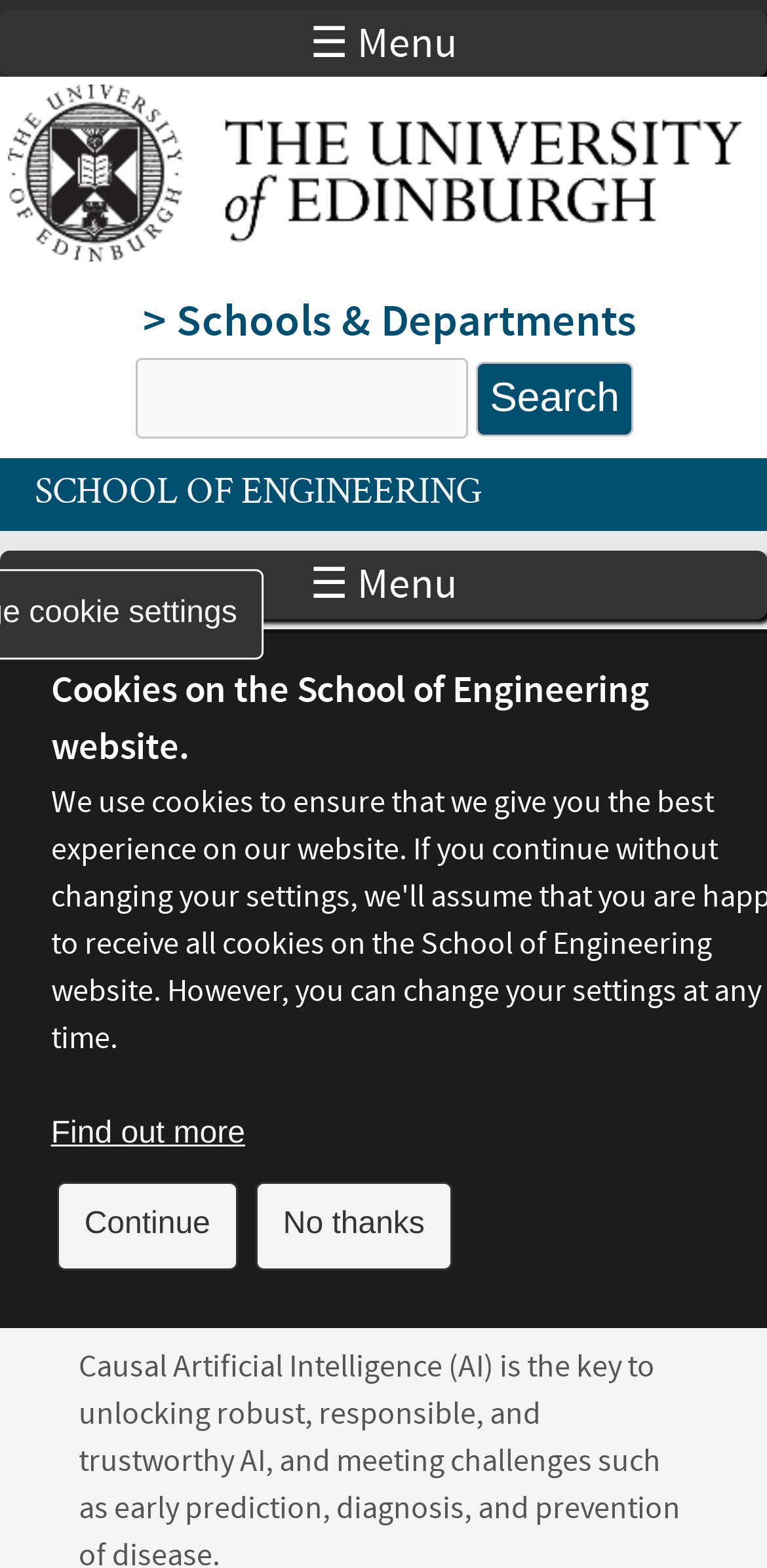Please find the bounding box coordinates of the element's region to be clicked to carry out this instruction: "Visit the School of Engineering homepage".

[0.01, 0.175, 0.695, 0.316]